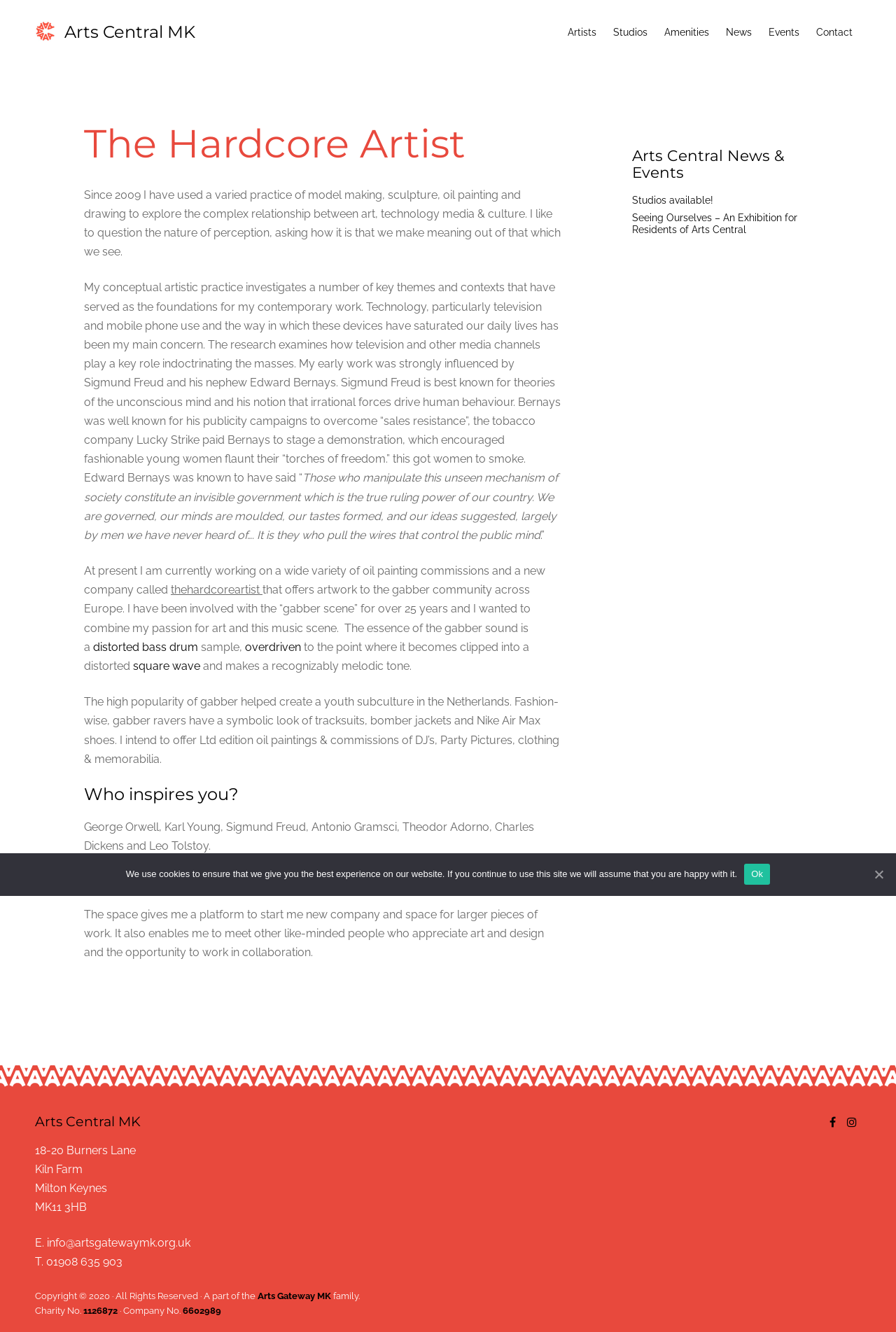Kindly determine the bounding box coordinates for the area that needs to be clicked to execute this instruction: "Visit the 'Events' page".

[0.848, 0.016, 0.902, 0.037]